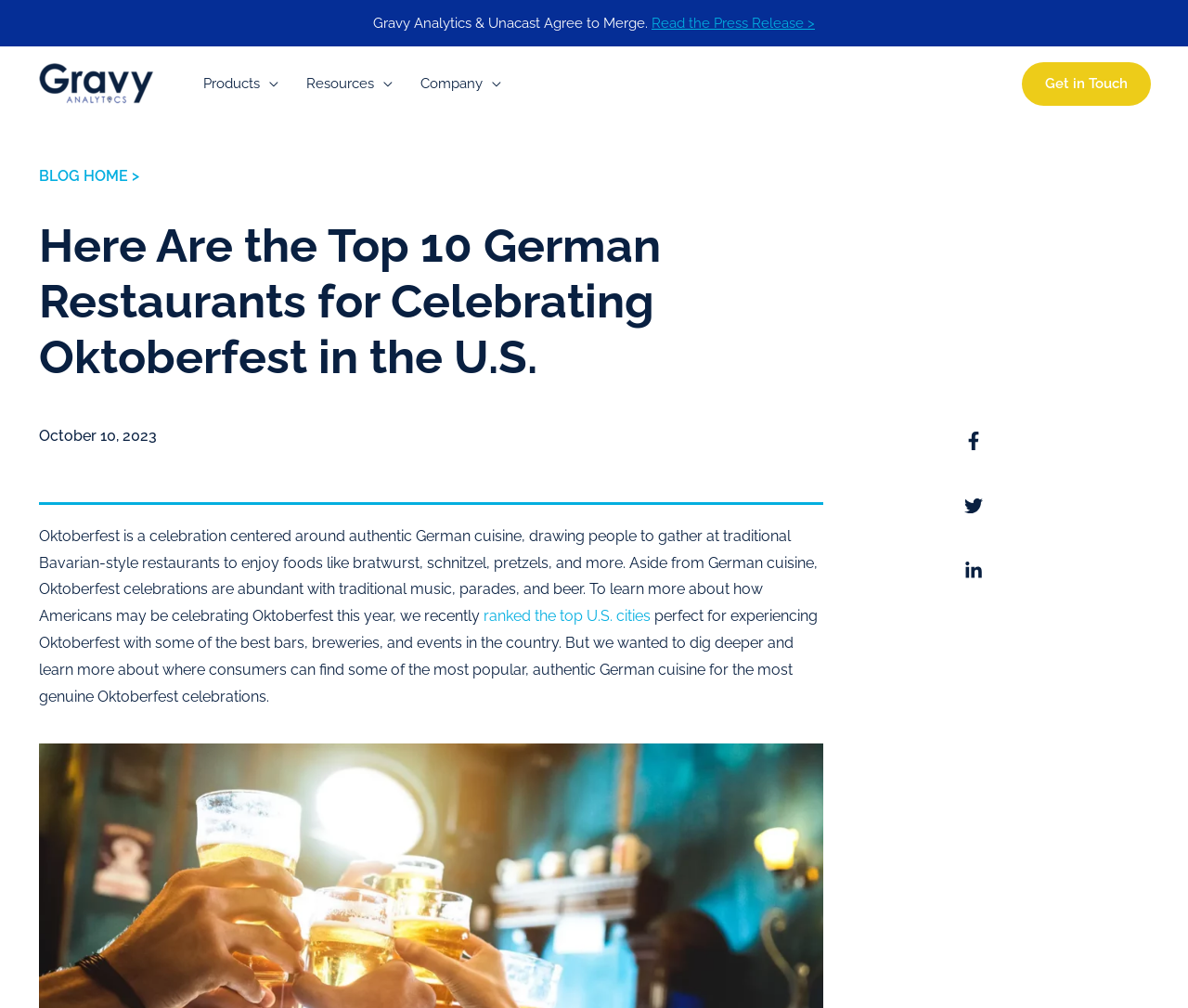Based on the element description Products, identify the bounding box of the UI element in the given webpage screenshot. The coordinates should be in the format (top-left x, top-left y, bottom-right x, bottom-right y) and must be between 0 and 1.

[0.159, 0.046, 0.246, 0.12]